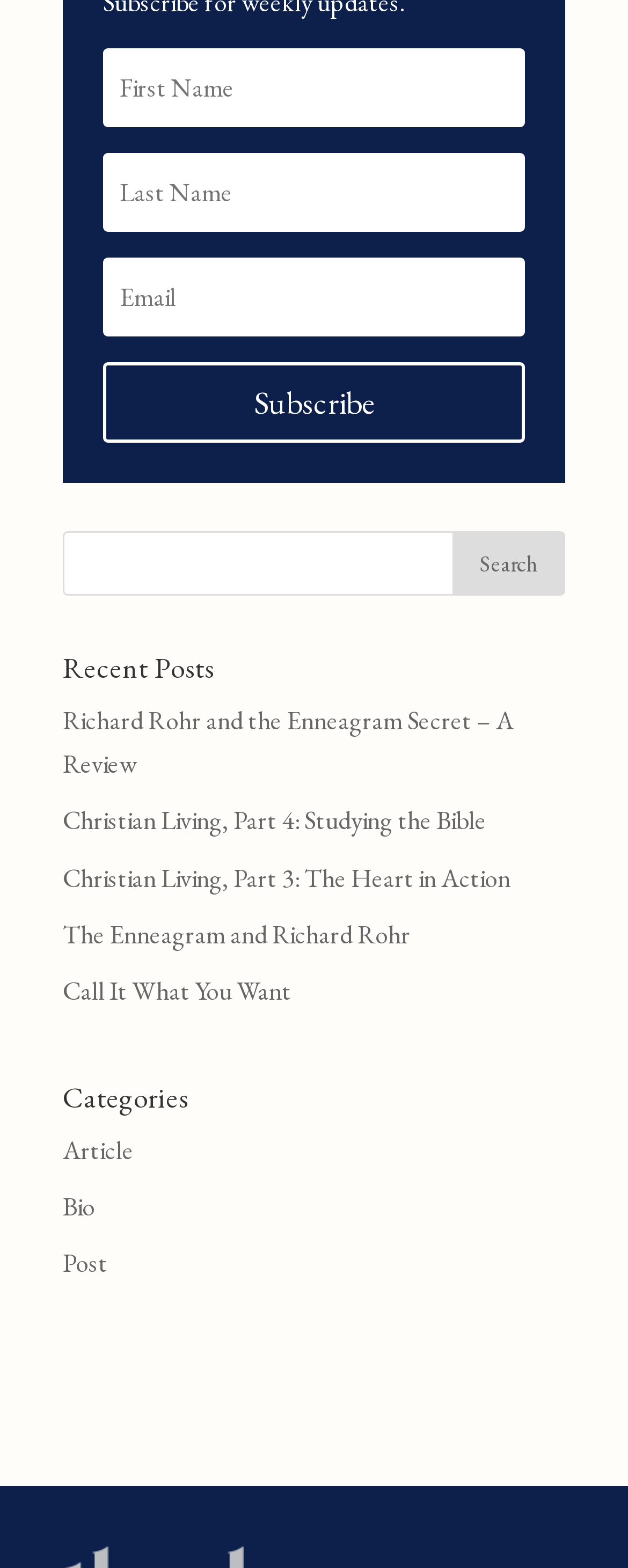Please determine the bounding box coordinates of the element's region to click in order to carry out the following instruction: "read the recent post 'Richard Rohr and the Enneagram Secret – A Review'". The coordinates should be four float numbers between 0 and 1, i.e., [left, top, right, bottom].

[0.1, 0.449, 0.818, 0.498]